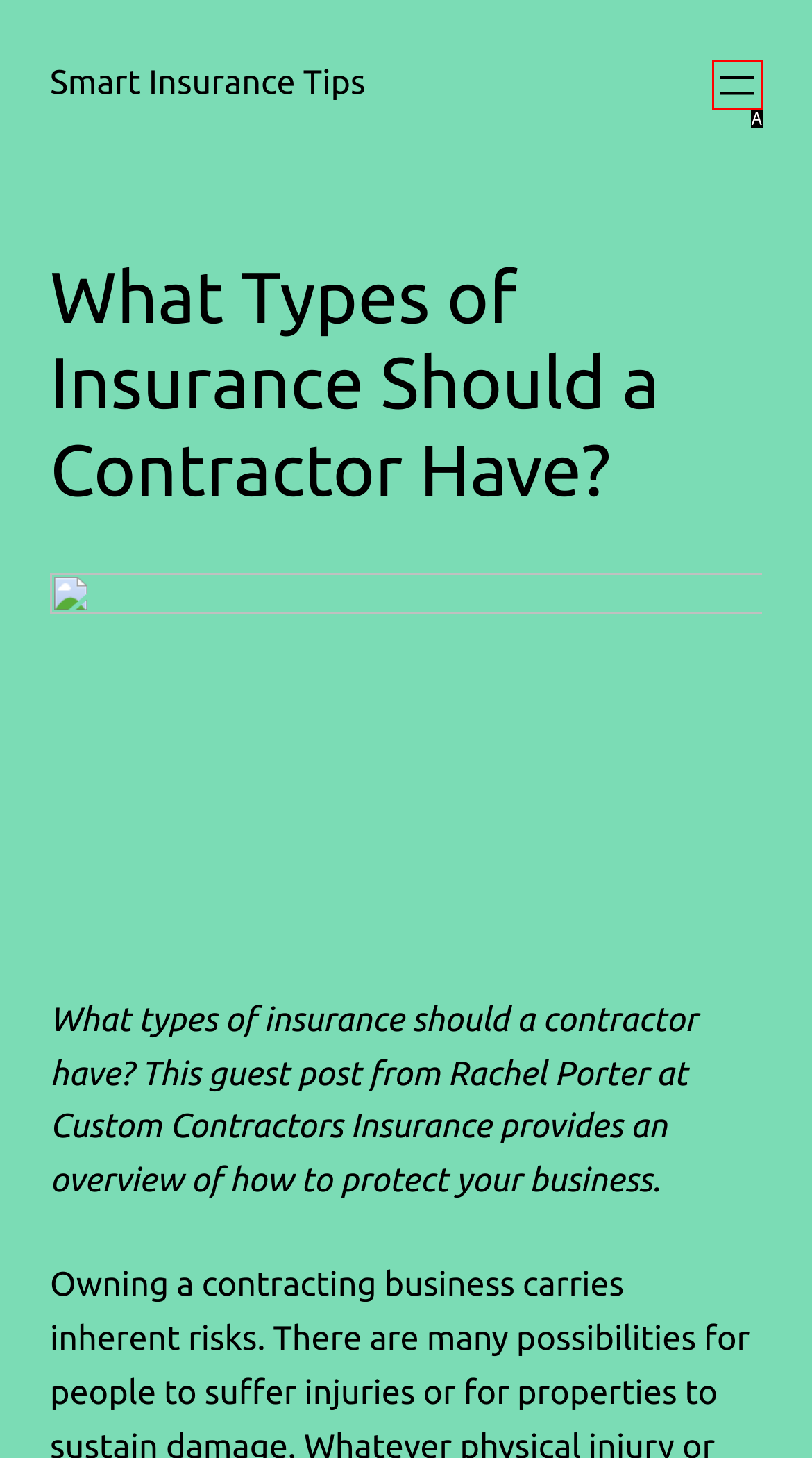Match the option to the description: aria-label="Open menu"
State the letter of the correct option from the available choices.

A